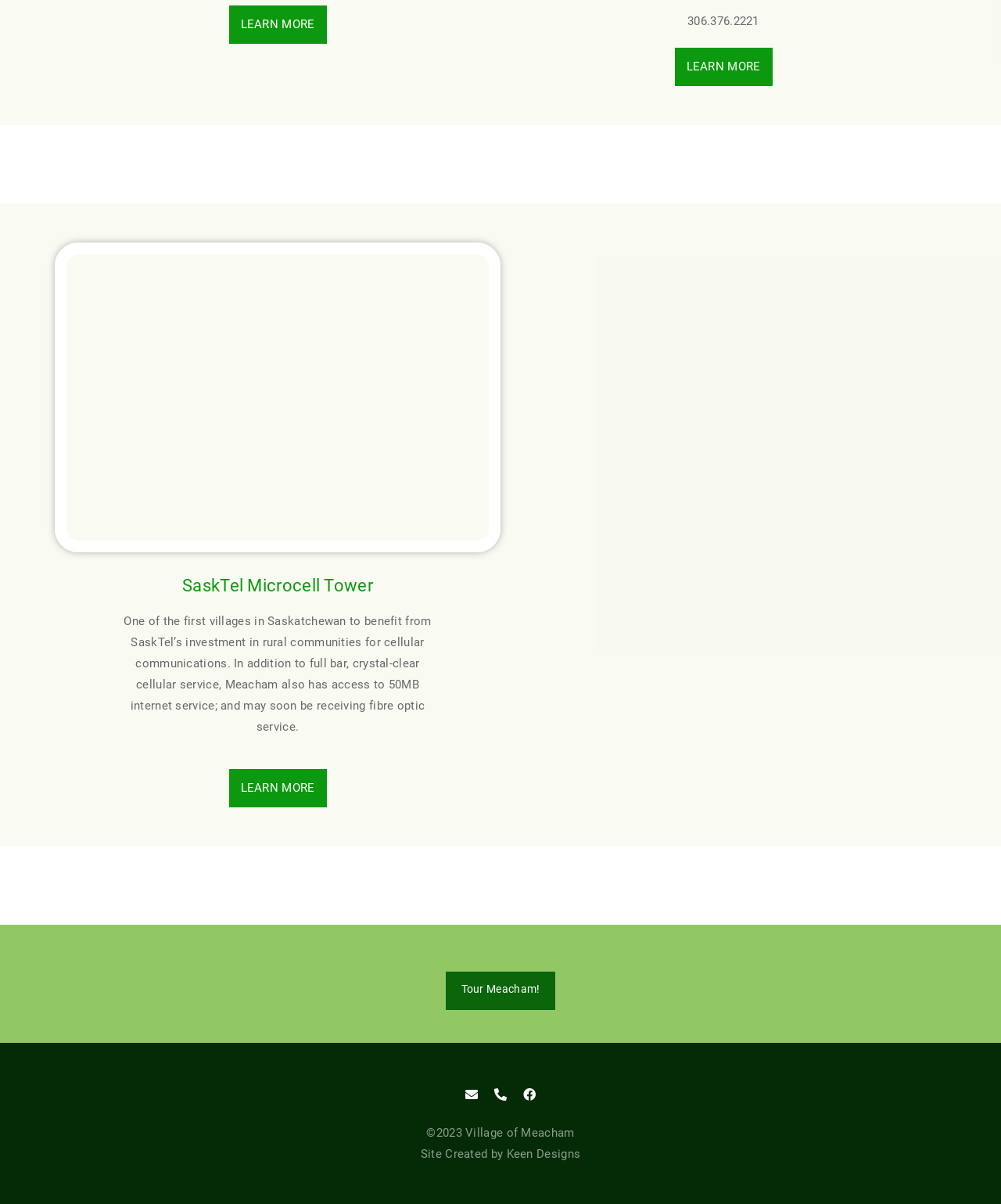What is the phone number of the village?
Using the information from the image, answer the question thoroughly.

I found the phone number by looking at the static text element with the bounding box coordinates [0.687, 0.011, 0.758, 0.023], which contains the phone number '306.376.2221'.